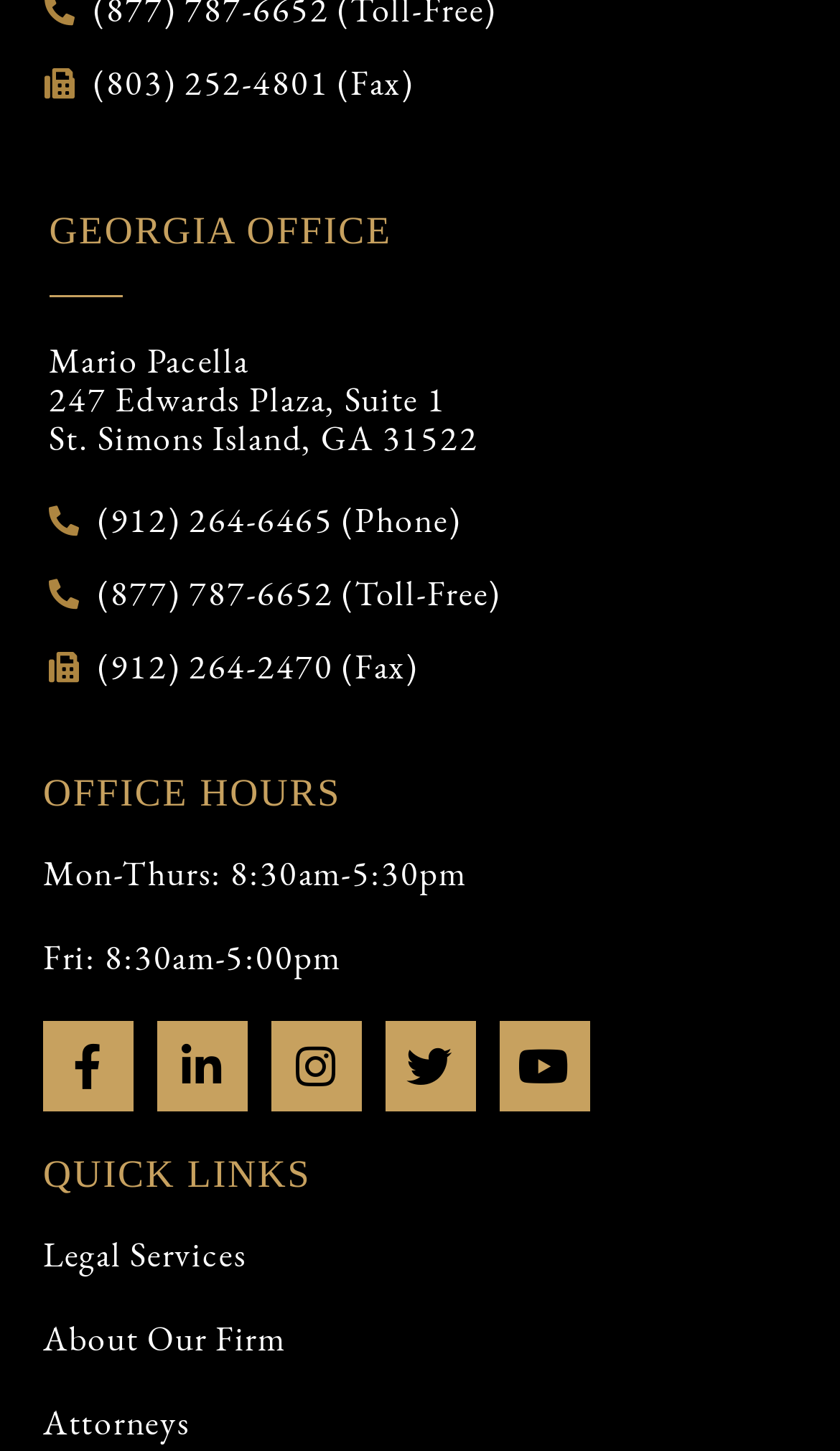How many social media links are there?
Please analyze the image and answer the question with as much detail as possible.

I counted the number of social media links by looking at the icons and text below the 'OFFICE HOURS' section, specifically the Facebook, LinkedIn, Instagram, Twitter, and YouTube links.